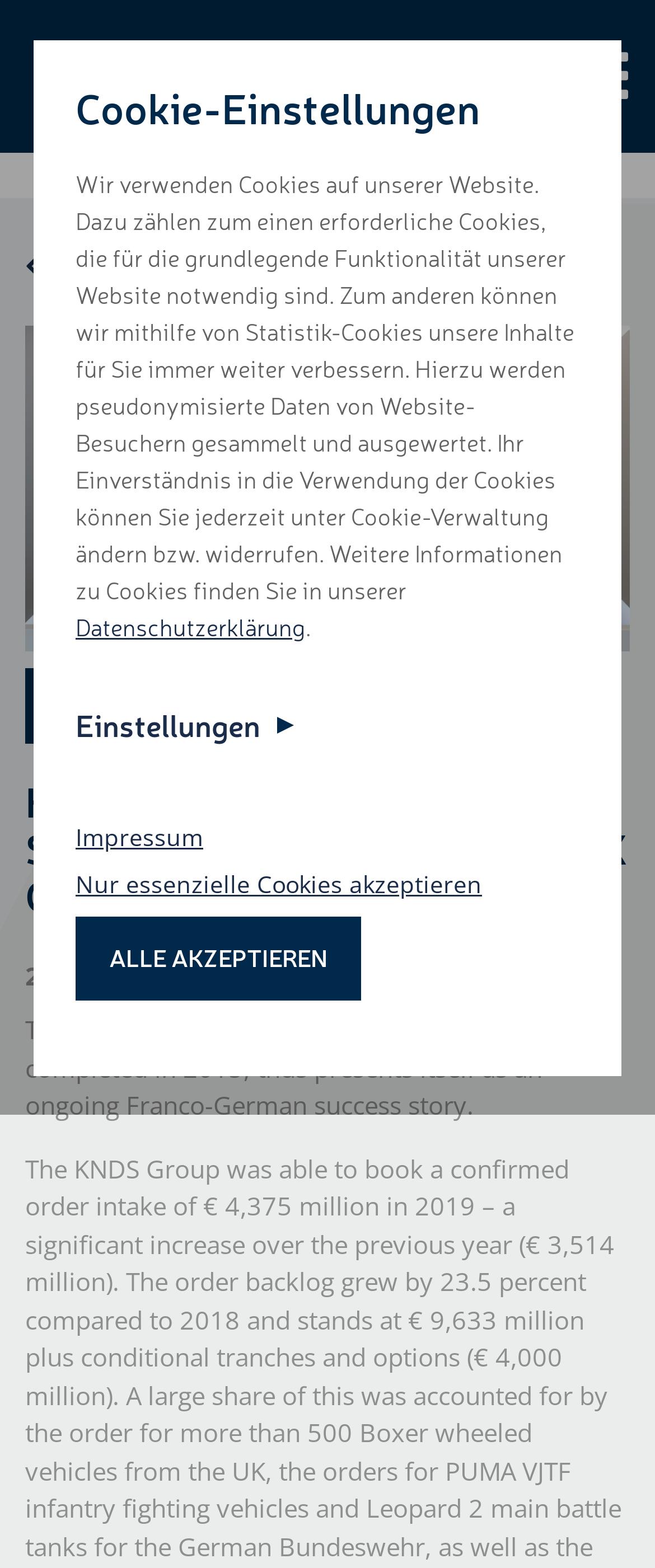Please specify the bounding box coordinates of the clickable section necessary to execute the following command: "Toggle the mobile menu".

[0.854, 0.032, 0.961, 0.064]